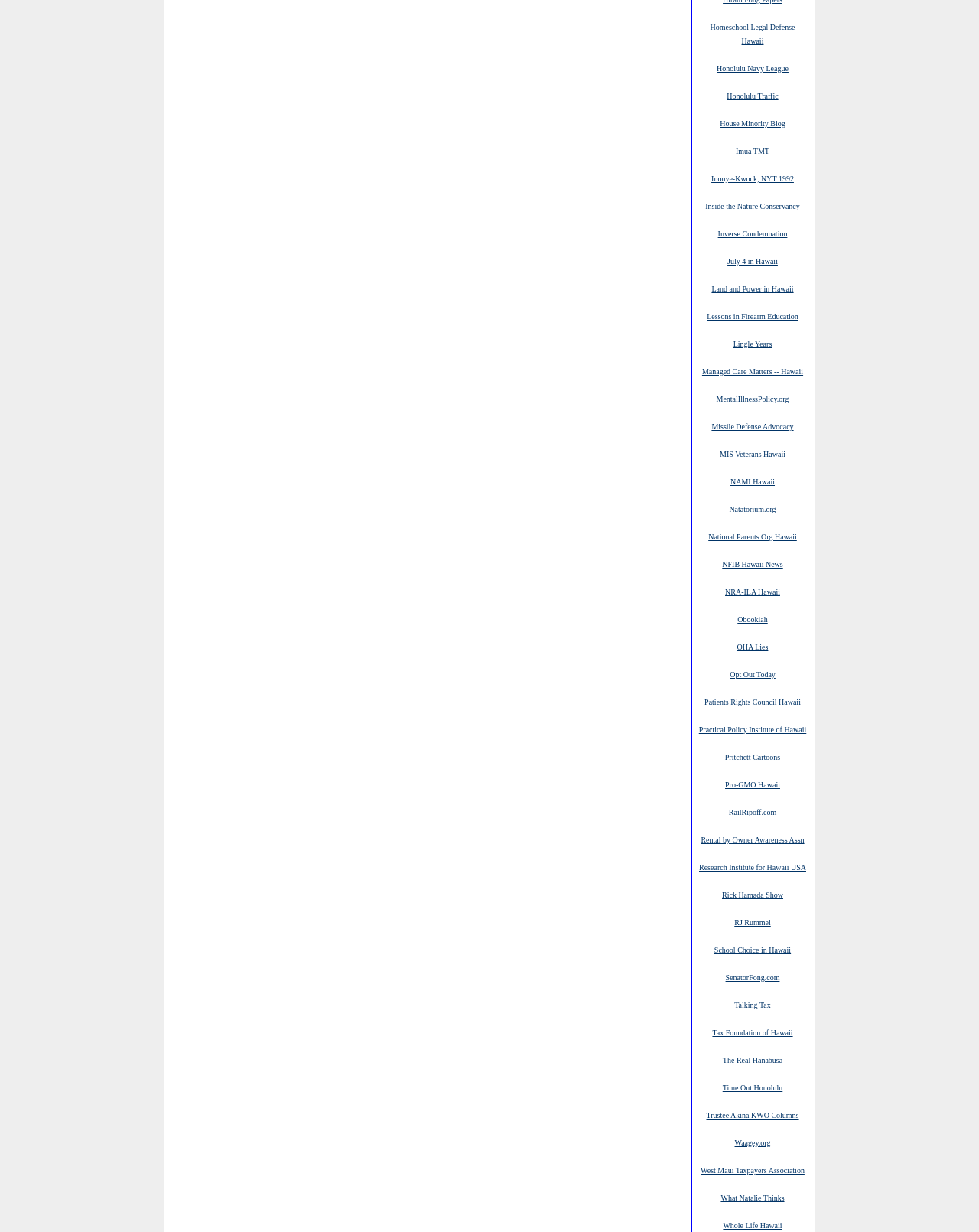What is the link located at the bottom of the webpage?
Observe the image and answer the question with a one-word or short phrase response.

Whole Life Hawaii